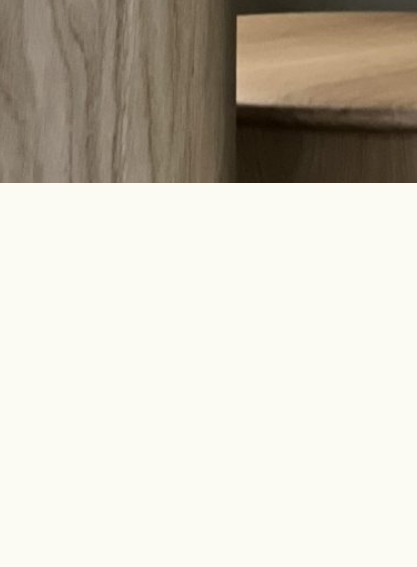Explain in detail what you see in the image.

The image showcases a close-up view of a beautifully crafted wooden table, specifically the "BIG CROSS" table, made from solid oak. This table features smooth, flowing lines and an elegantly designed base, emphasizing its artistic craftsmanship. The context of the image suggests a warm, inviting space where the table serves as a central gathering point for friends and family, embodying both functionality and aesthetic appeal. The natural grain of the oak is visible, enhancing the organic feel of the piece, which is designed to accommodate up to six people comfortably, making it perfect for intimate meals or lively conversations.